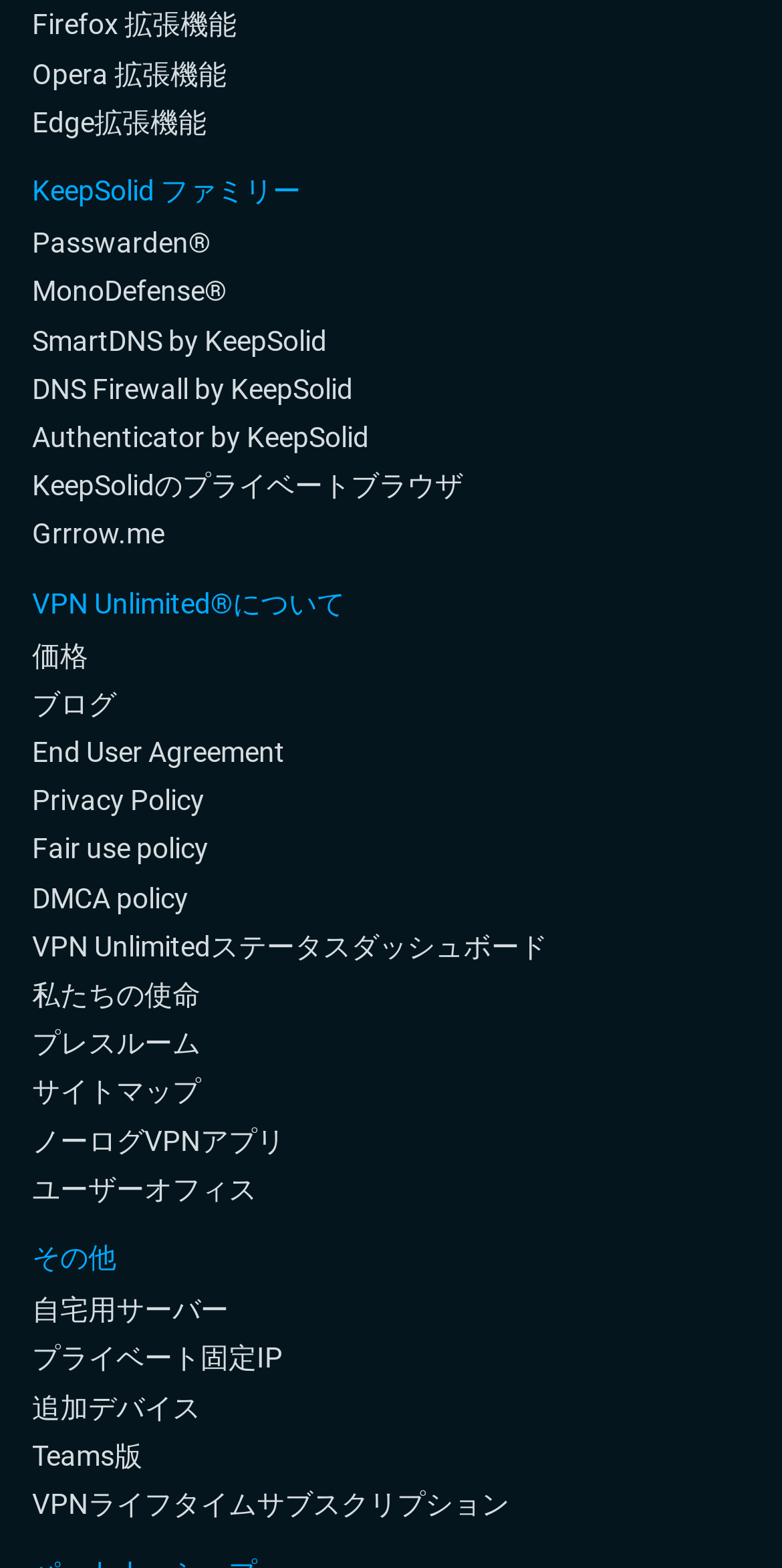Could you provide the bounding box coordinates for the portion of the screen to click to complete this instruction: "Visit the press room"?

[0.041, 0.654, 0.877, 0.677]